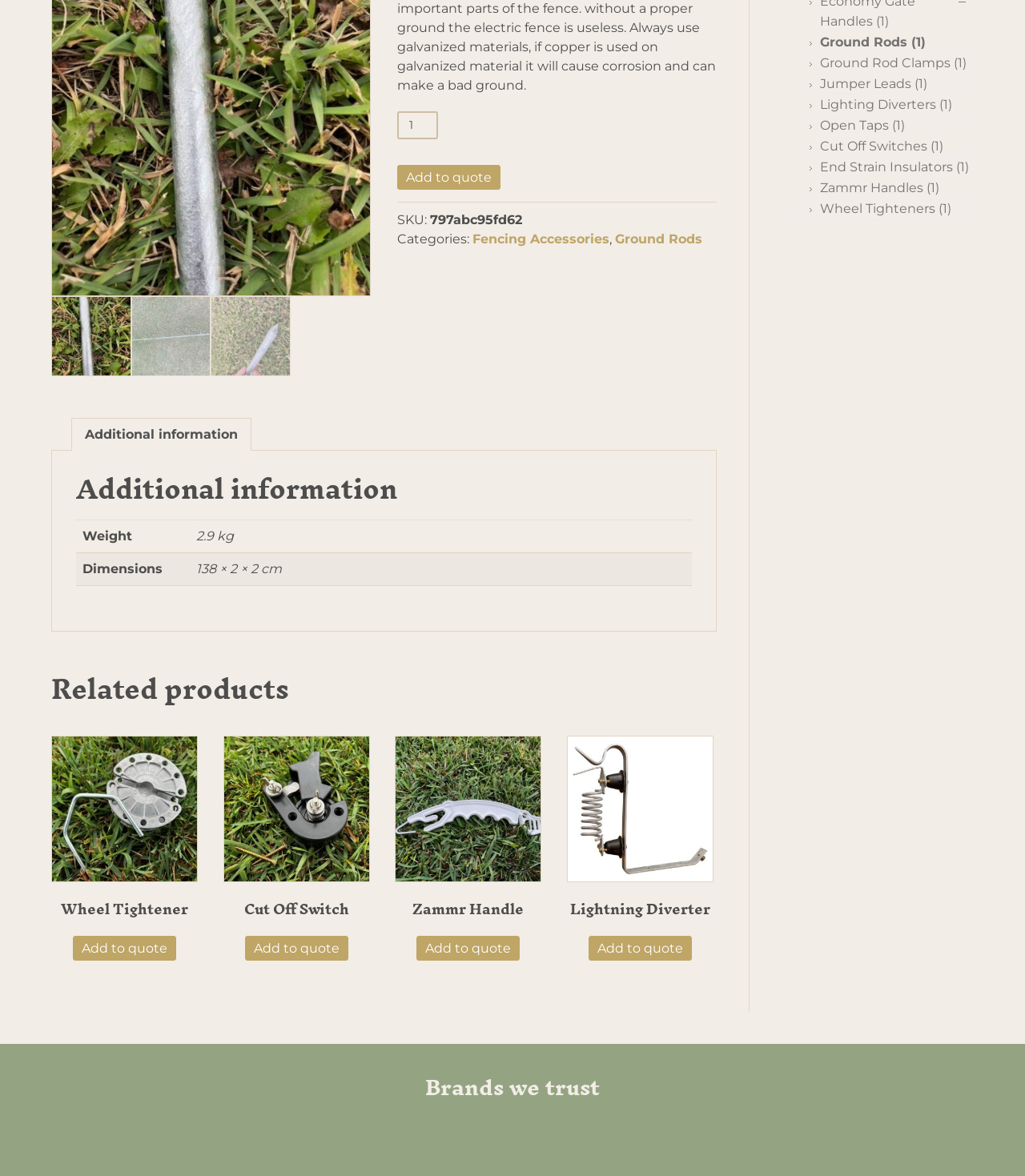Extract the bounding box coordinates for the UI element described as: "End Strain Insulators (1)".

[0.8, 0.136, 0.945, 0.149]